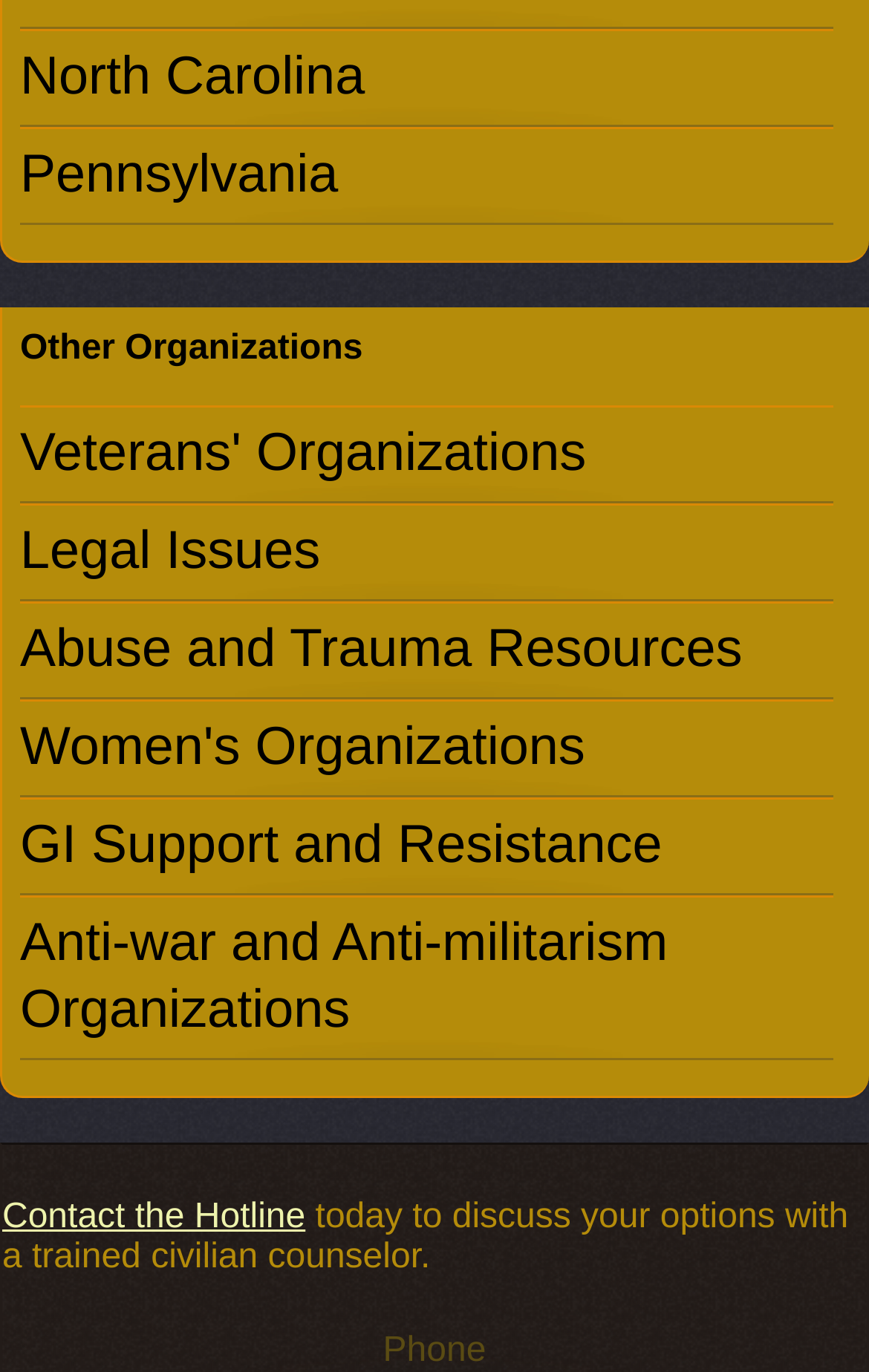Answer this question in one word or a short phrase: What is the last organization listed?

Anti-war and Anti-militarism Organizations